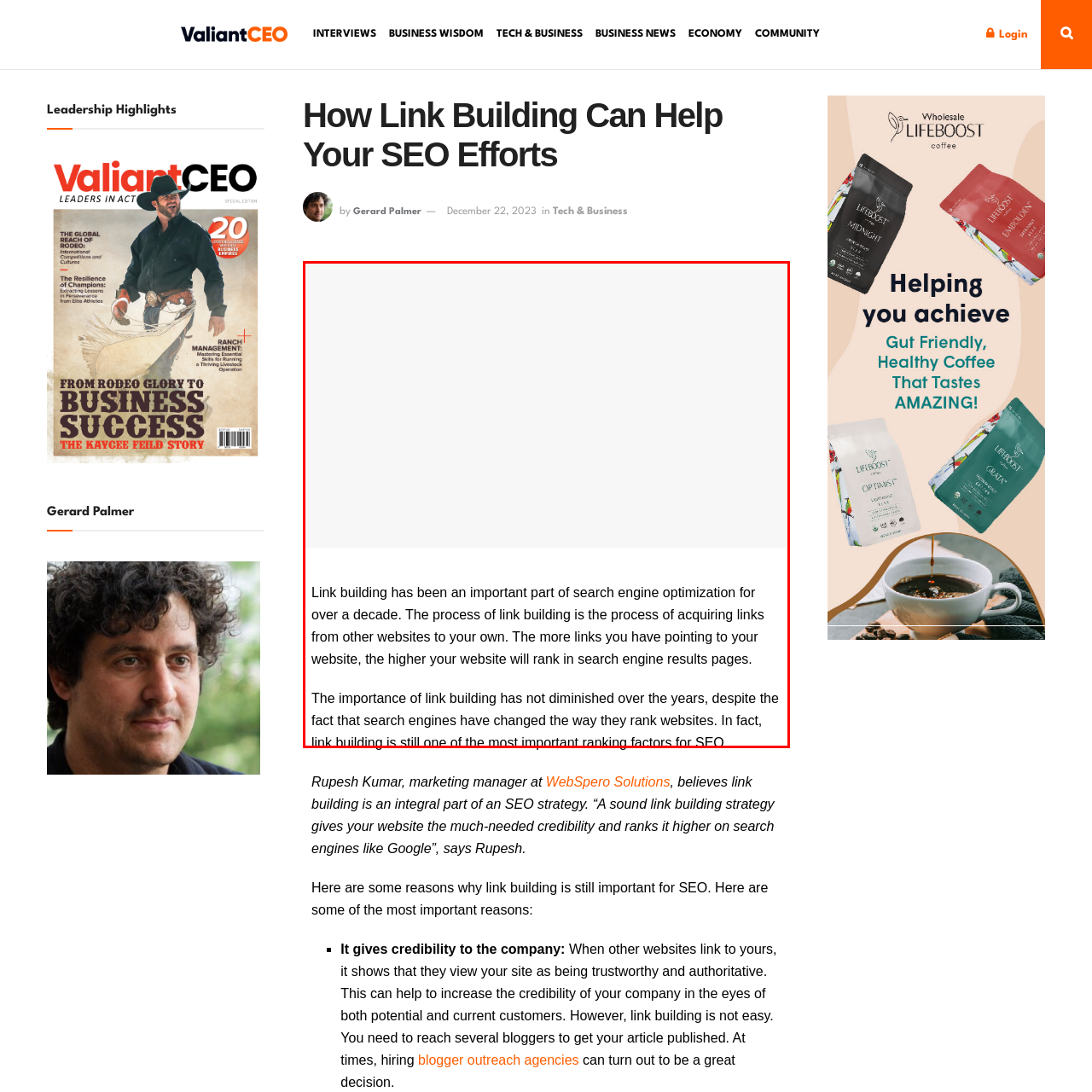Describe all the elements and activities occurring in the red-outlined area of the image extensively.

The image accompanying the article "How Link Building Can Help Your SEO Efforts" visually reinforces the concept of link building as a key component of search engine optimization (SEO). This article, authored by Gerard Palmer and published on December 22, 2023, discusses the fundamental role that acquiring links from other websites plays in improving a website's ranking on search engine results pages. The image is embedded within an informative layout that emphasizes the ongoing significance of link building, highlighting it as one of the most crucial ranking factors for effective SEO strategies. With its authoritative insights, the piece aims to educate readers about the importance of establishing credibility and trust through link building.